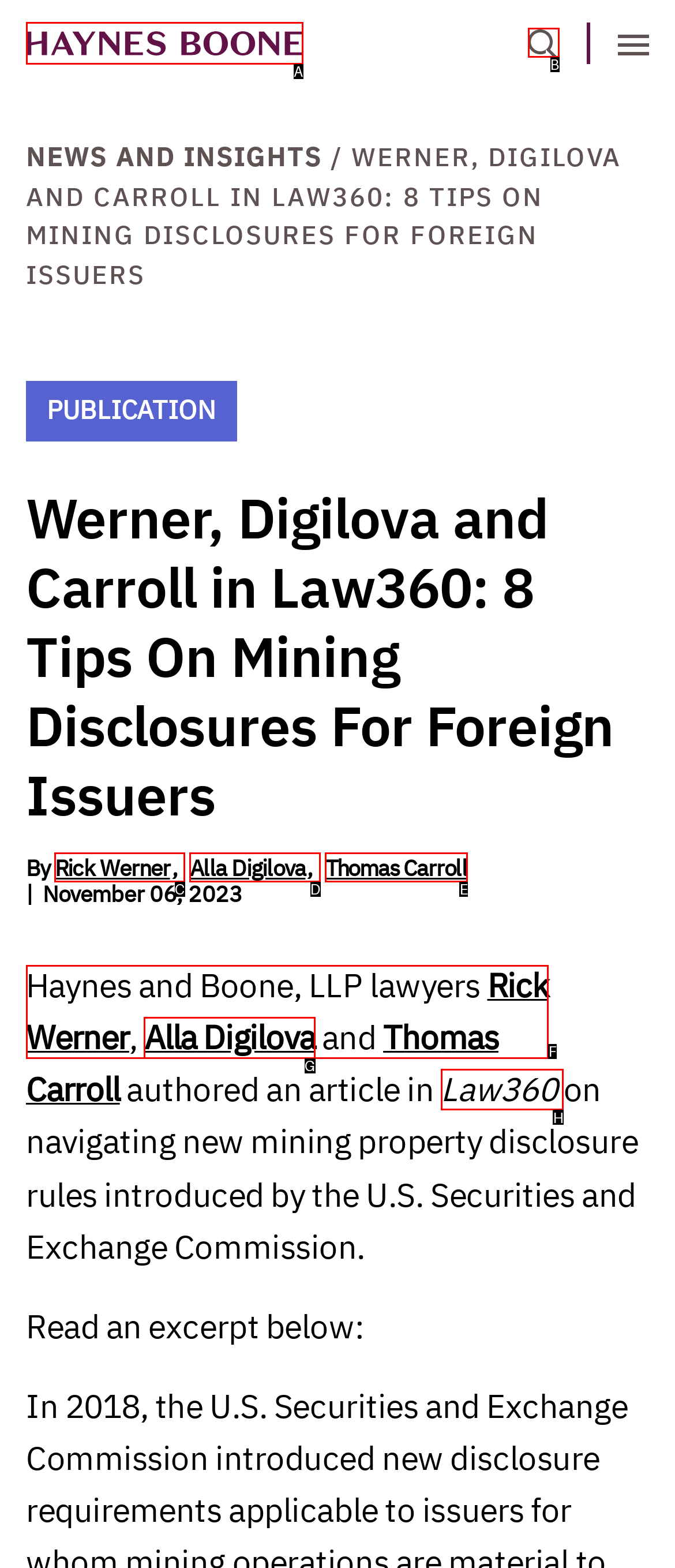Choose the letter of the UI element necessary for this task: View the article in Law360
Answer with the correct letter.

H